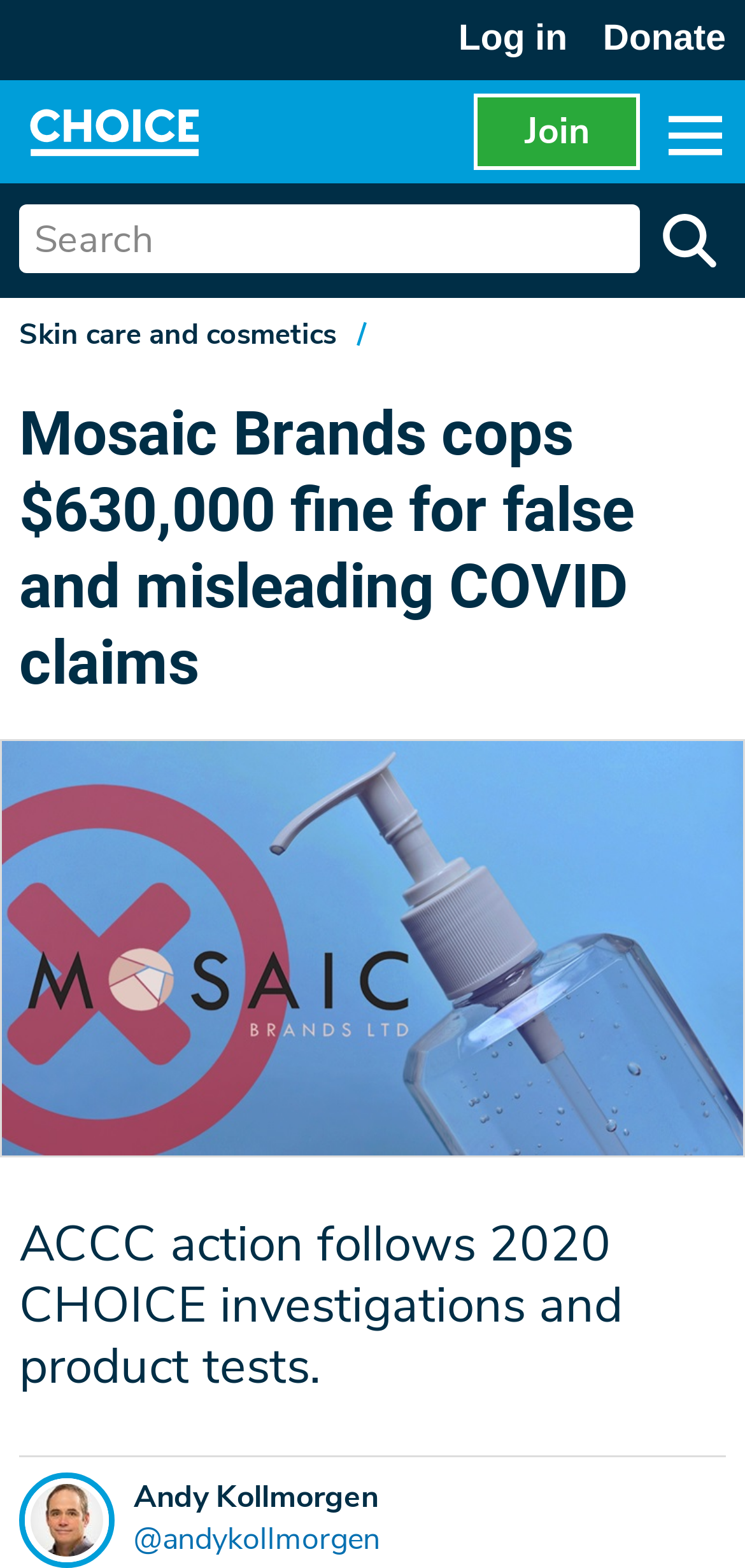Please indicate the bounding box coordinates for the clickable area to complete the following task: "Toggle main navigation". The coordinates should be specified as four float numbers between 0 and 1, i.e., [left, top, right, bottom].

[0.872, 0.051, 1.0, 0.117]